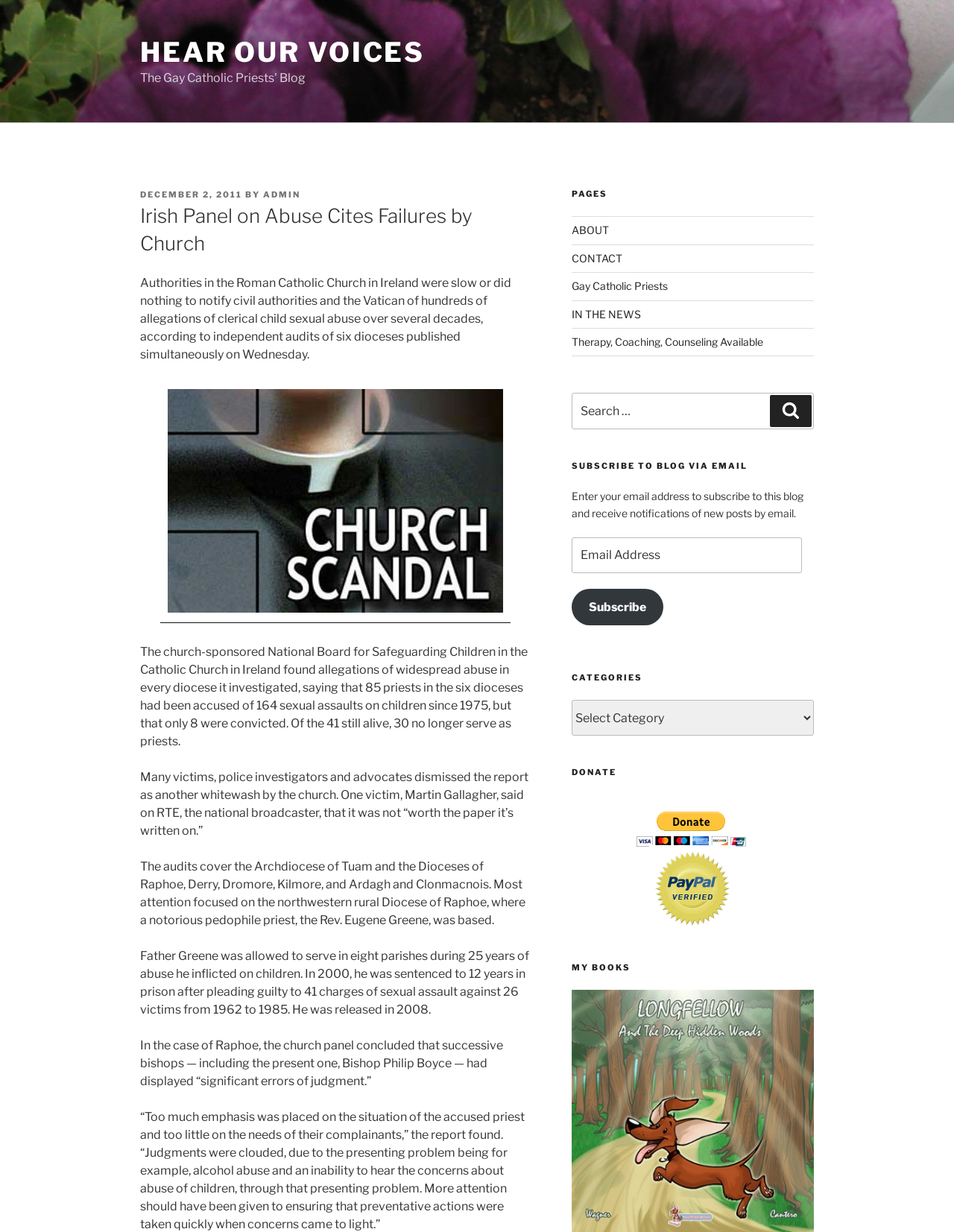Determine the bounding box coordinates of the element's region needed to click to follow the instruction: "Visit the 'About' page". Provide these coordinates as four float numbers between 0 and 1, formatted as [left, top, right, bottom].

[0.599, 0.182, 0.638, 0.192]